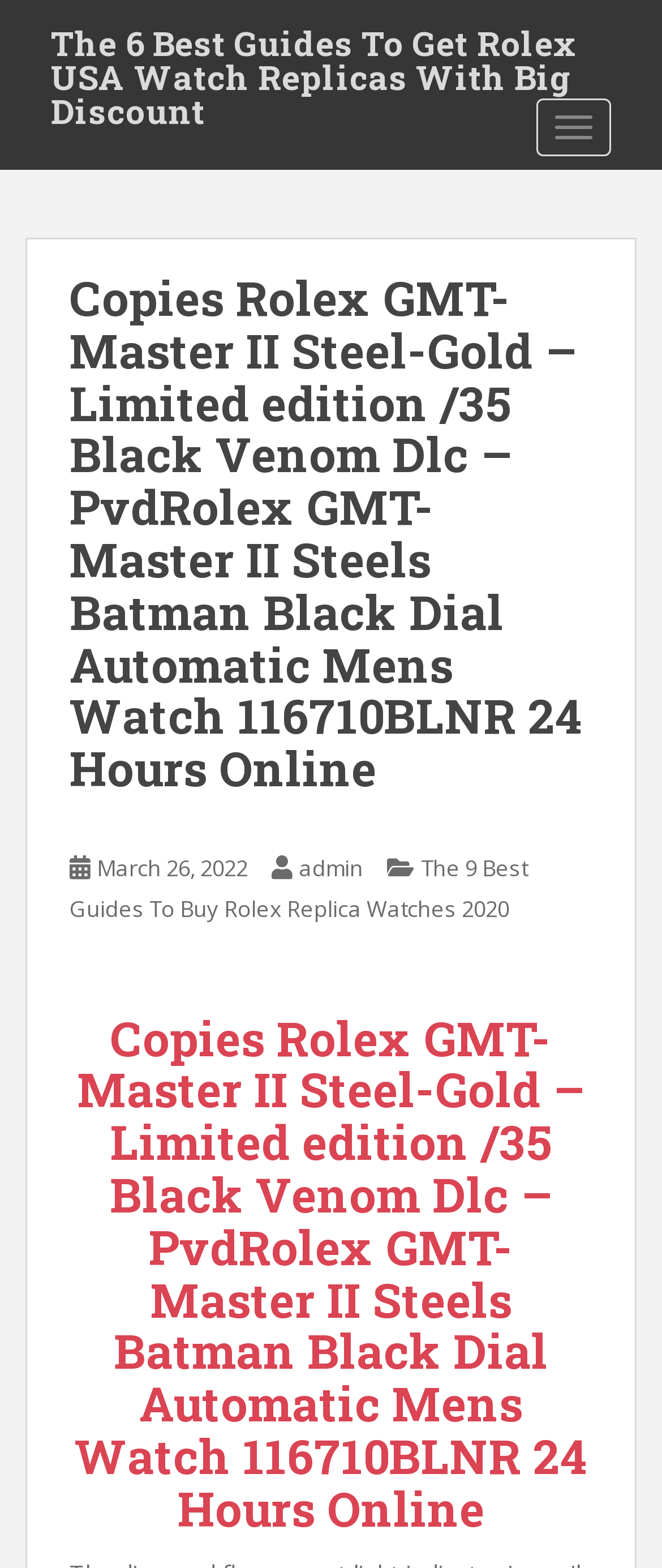Using floating point numbers between 0 and 1, provide the bounding box coordinates in the format (top-left x, top-left y, bottom-right x, bottom-right y). Locate the UI element described here: YouTube

None